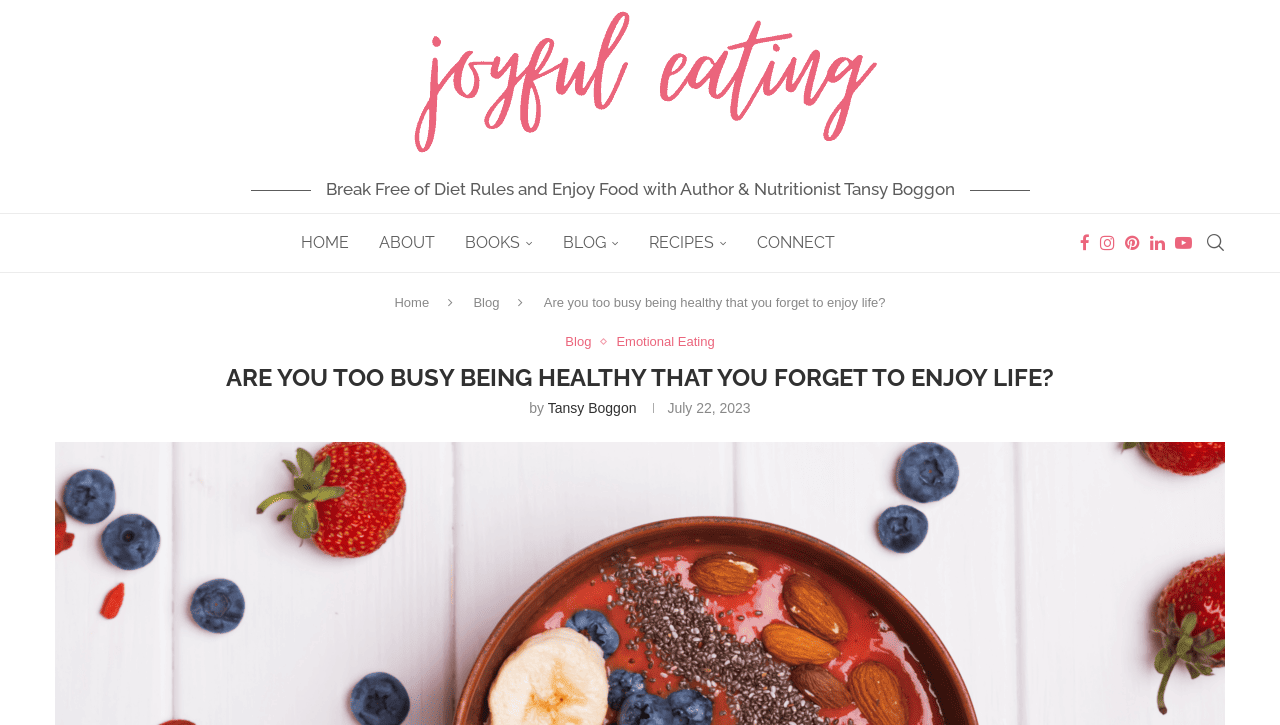Locate the coordinates of the bounding box for the clickable region that fulfills this instruction: "Go to HOME page".

[0.235, 0.294, 0.272, 0.374]